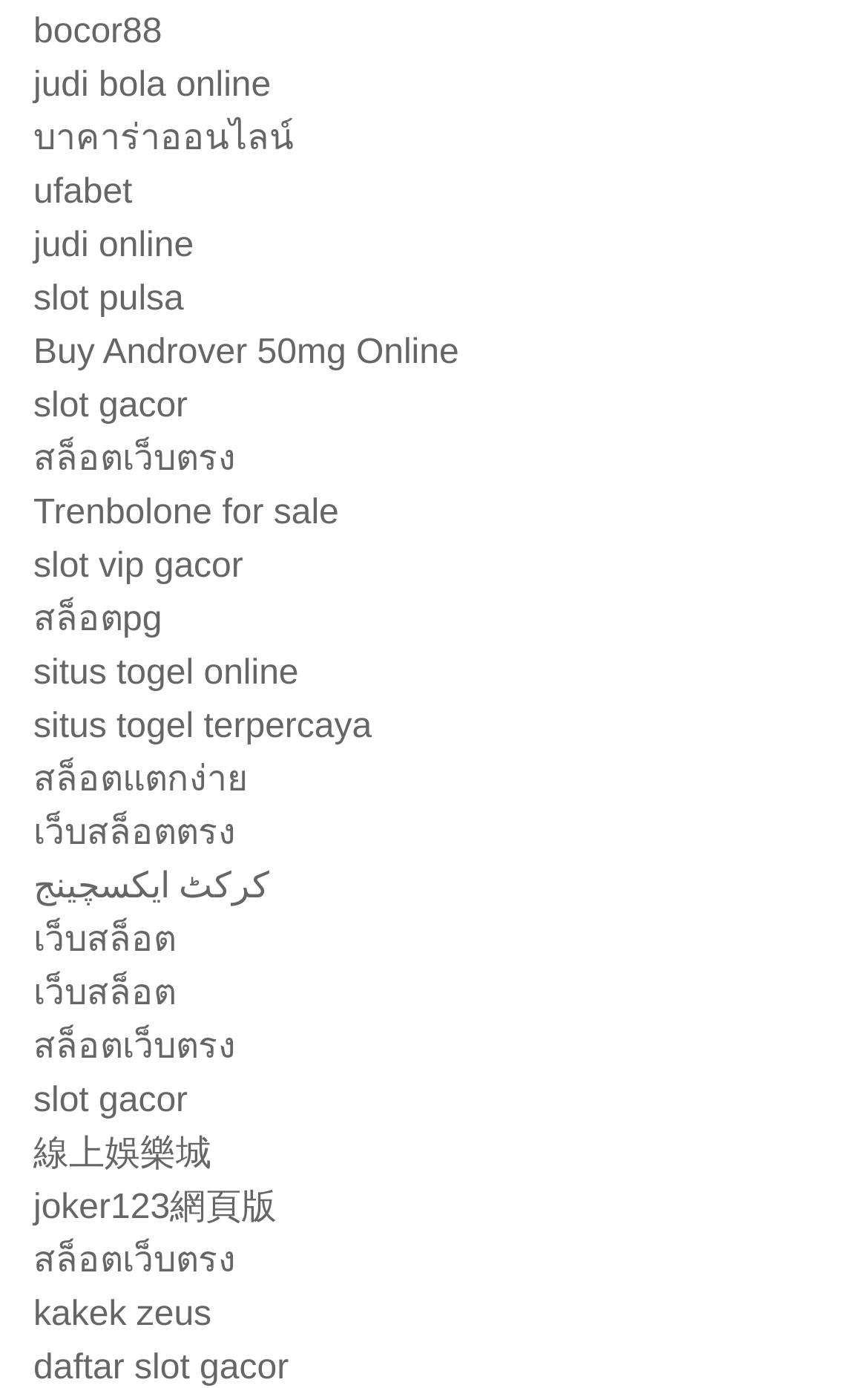What is the last link on the webpage?
Give a single word or phrase as your answer by examining the image.

daftar slot gacor